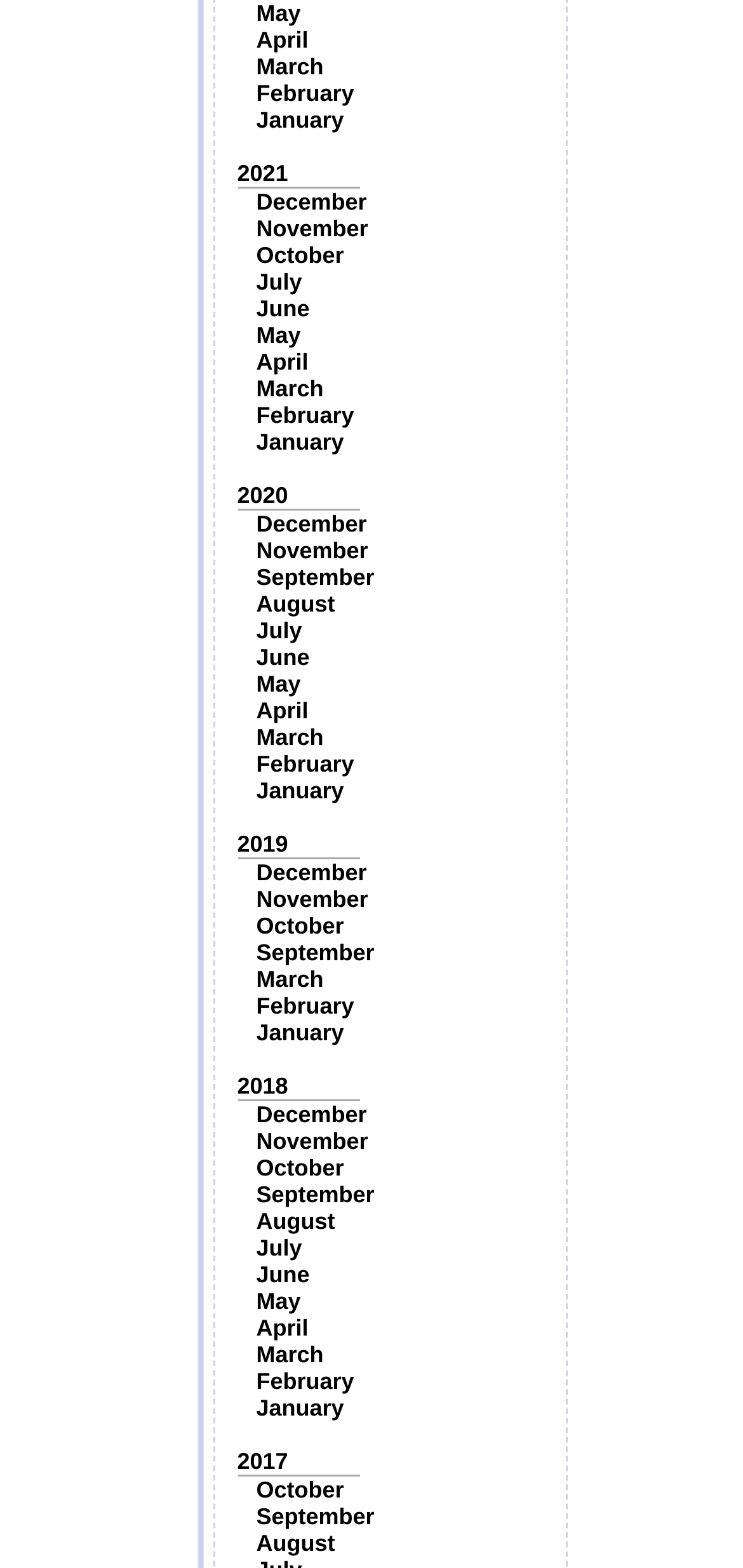Could you highlight the region that needs to be clicked to execute the instruction: "Go to 2020"?

[0.319, 0.307, 0.388, 0.324]